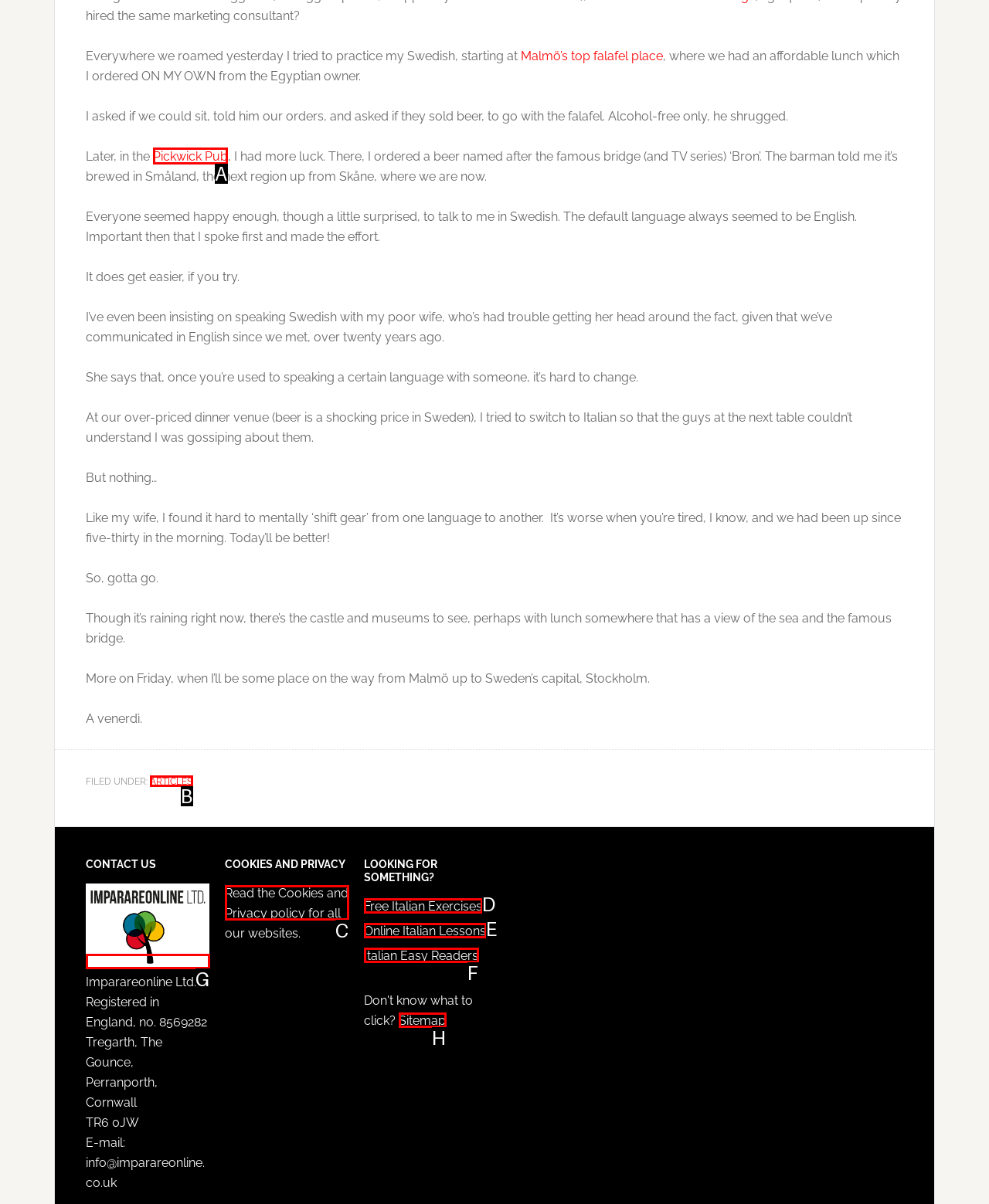For the instruction: Visit 'Pickwick Pub', determine the appropriate UI element to click from the given options. Respond with the letter corresponding to the correct choice.

A